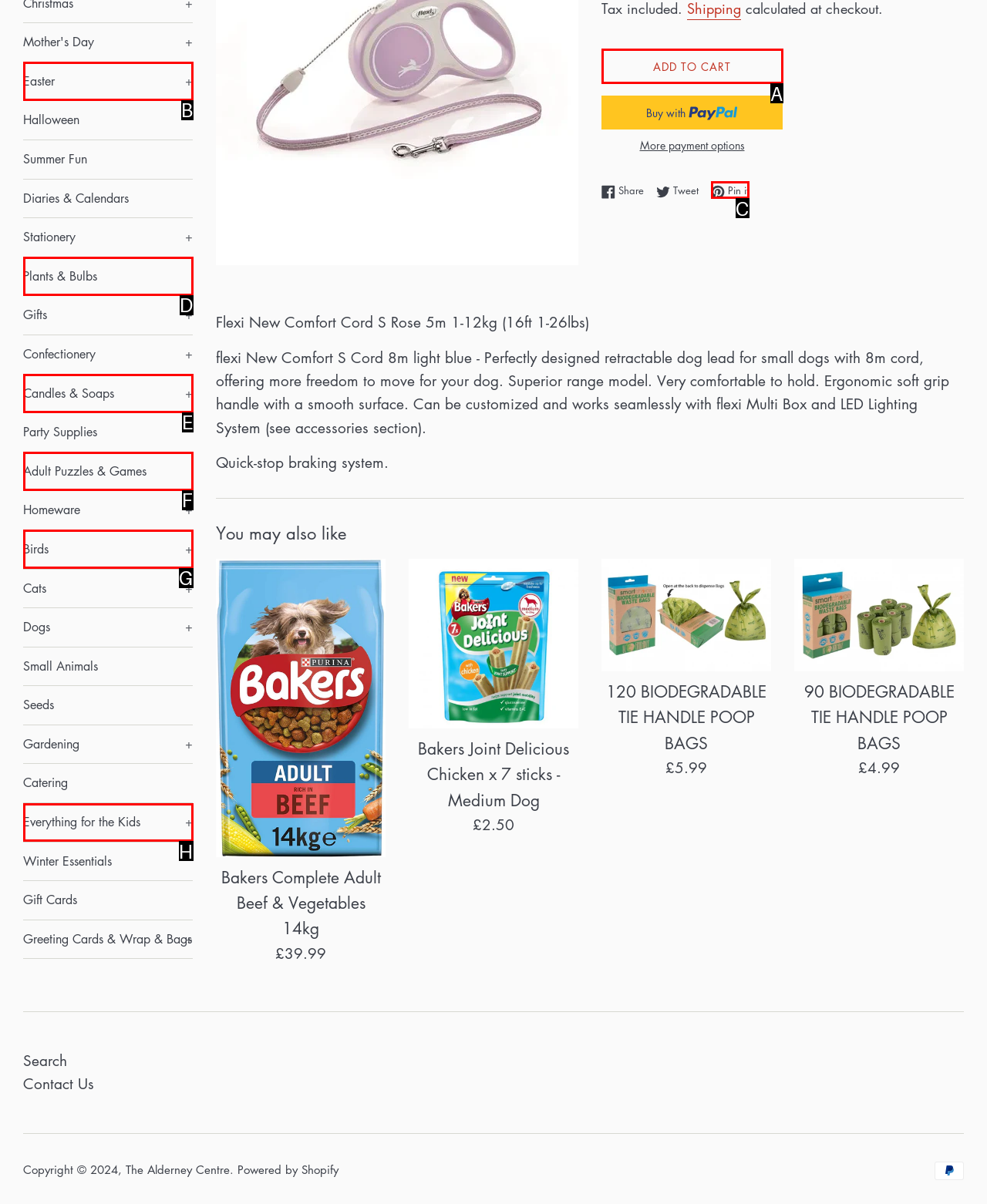Determine which option aligns with the description: Everything for the Kids +. Provide the letter of the chosen option directly.

H